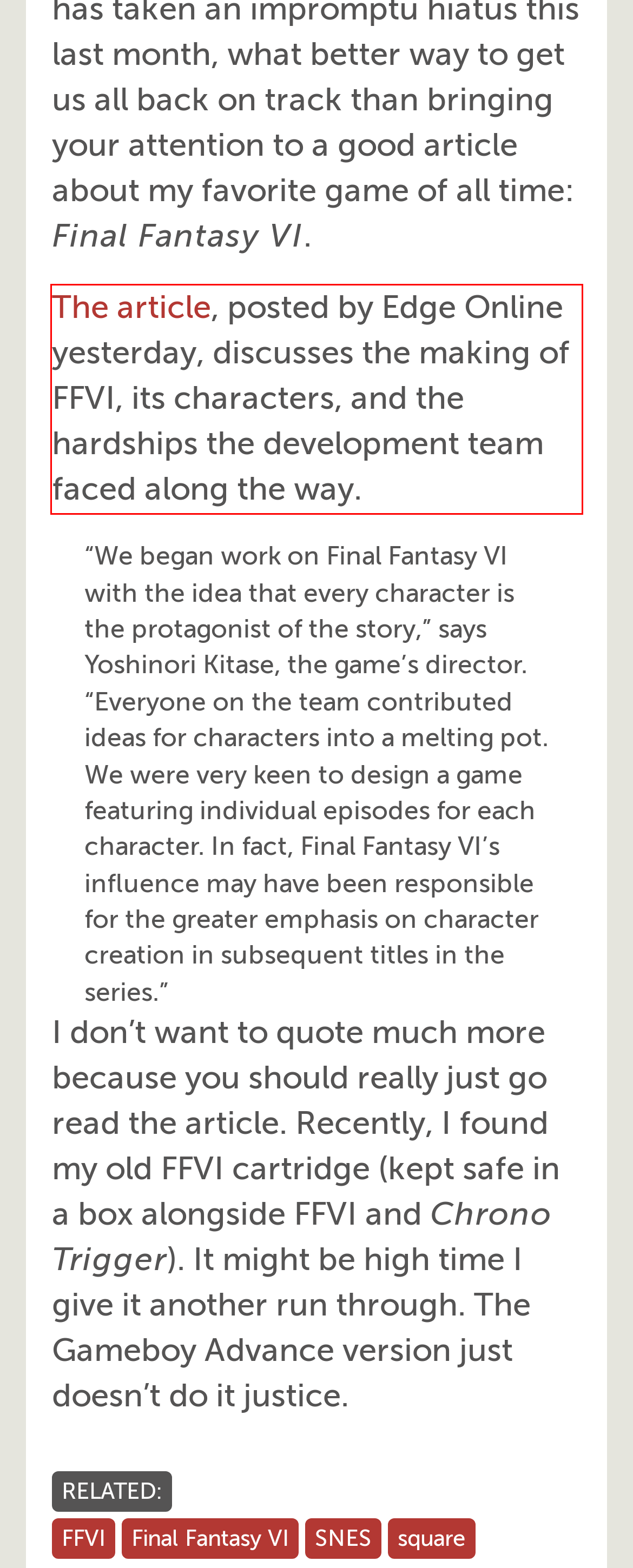Please identify and extract the text from the UI element that is surrounded by a red bounding box in the provided webpage screenshot.

The article, posted by Edge Online yesterday, discusses the making of FFVI, its characters, and the hardships the development team faced along the way.